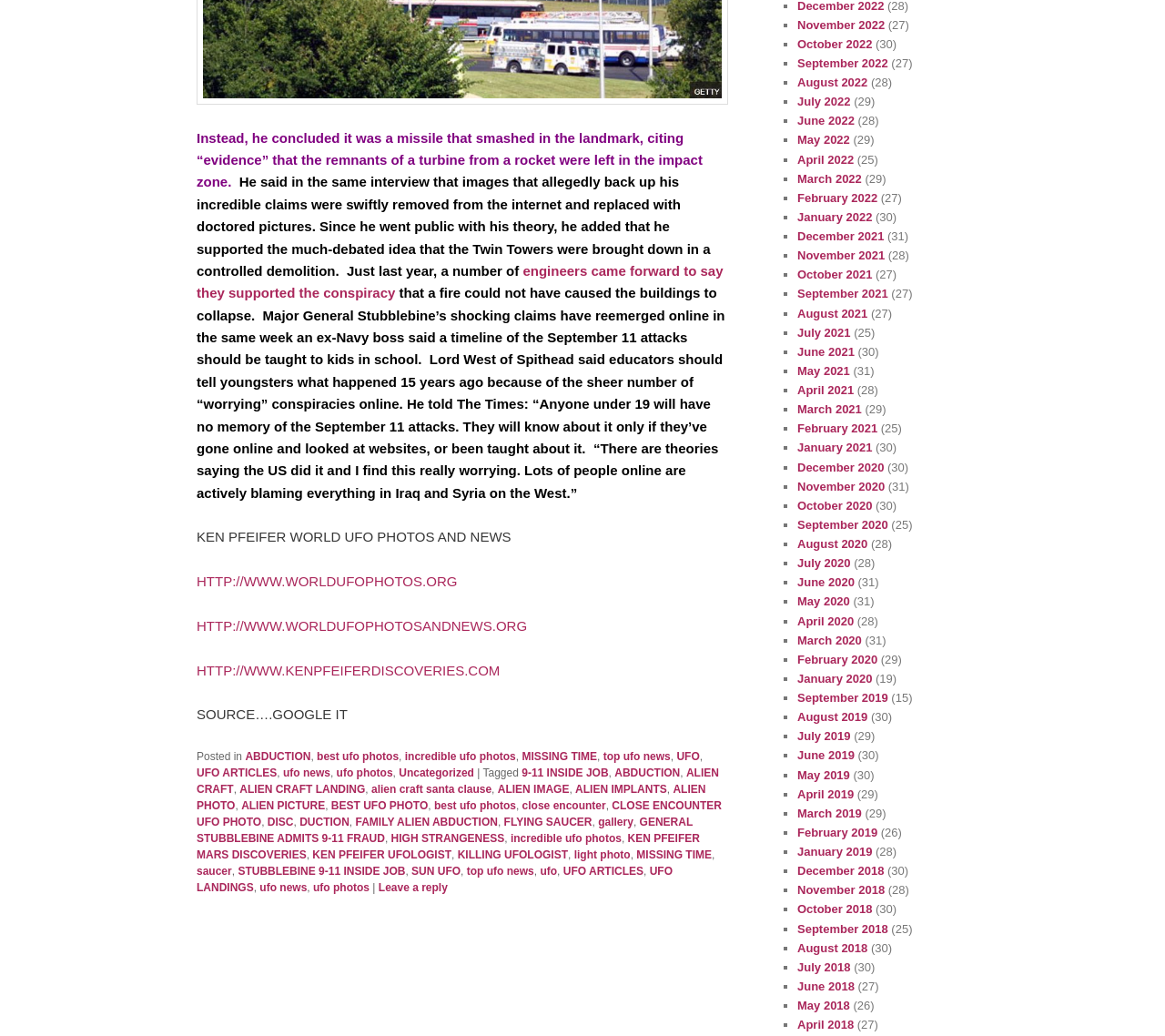What is the topic of the article?
Provide a detailed and extensive answer to the question.

Based on the text content of the webpage, it appears that the article is discussing conspiracy theories related to the 9-11 attacks, including quotes from Major General Stubblebine and Lord West of Spithead.